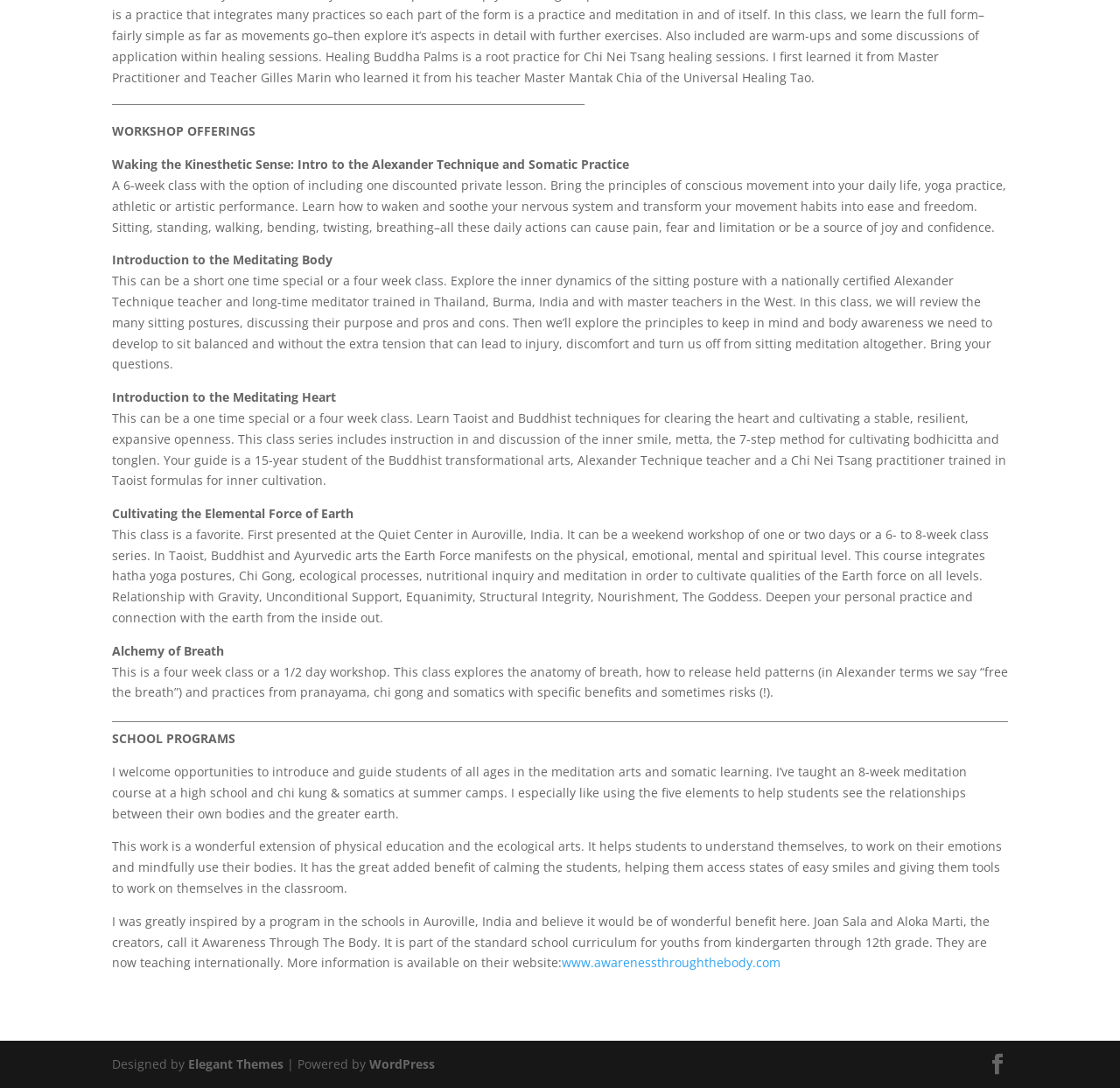What is the purpose of the 'Introduction to the Meditating Body' workshop?
Answer the question with just one word or phrase using the image.

To explore sitting postures